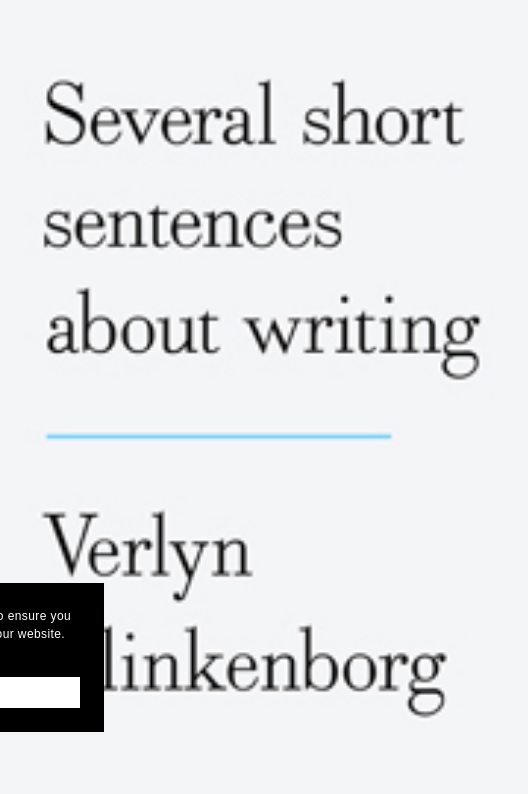What is the author's name?
From the screenshot, supply a one-word or short-phrase answer.

Verlyn Klinkenborg